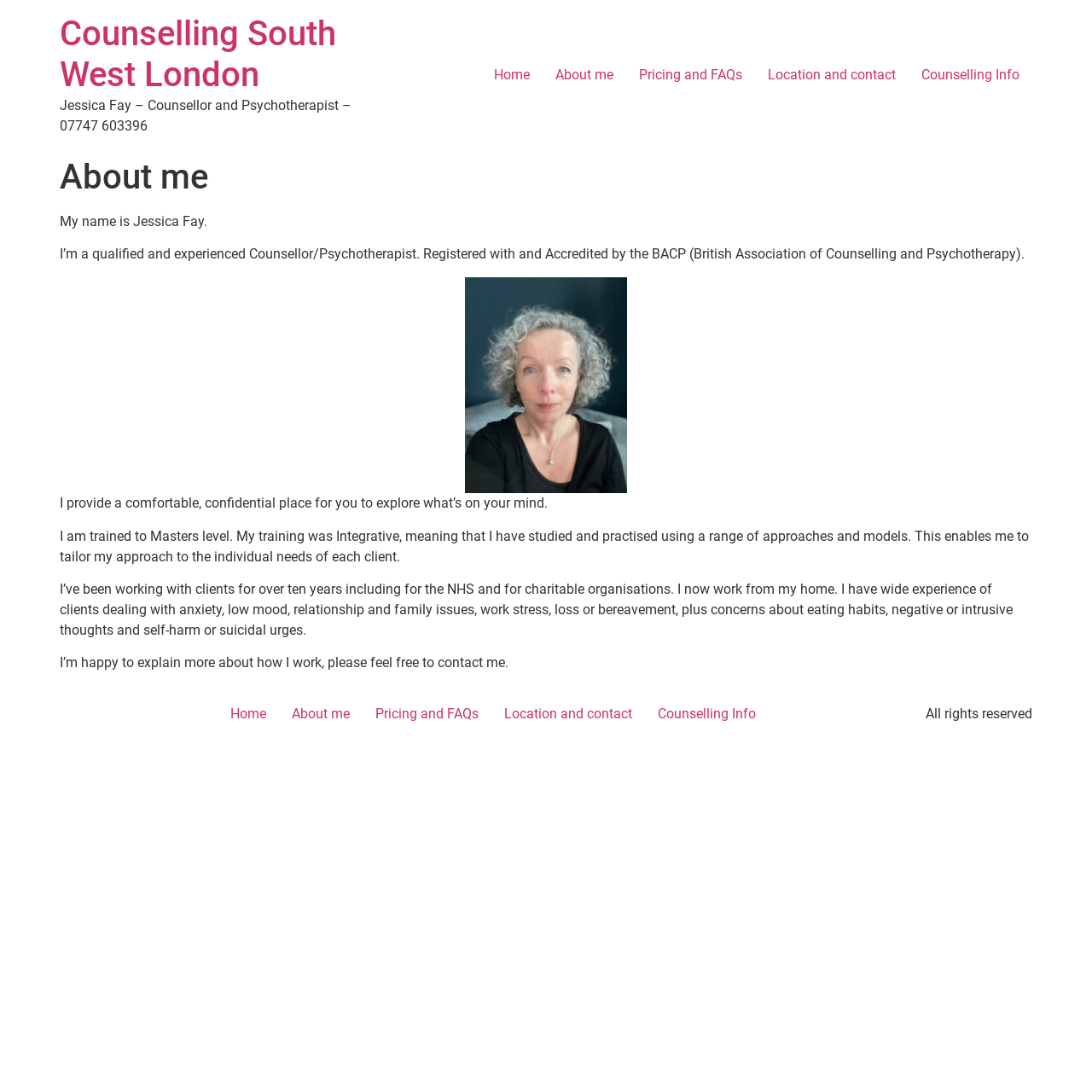What is the location of the counselling service?
Please use the image to deliver a detailed and complete answer.

The location of the counselling service is mentioned in the StaticText element with the text 'I now work from my home.' This indicates that the counselling service is located at the counsellor's home.